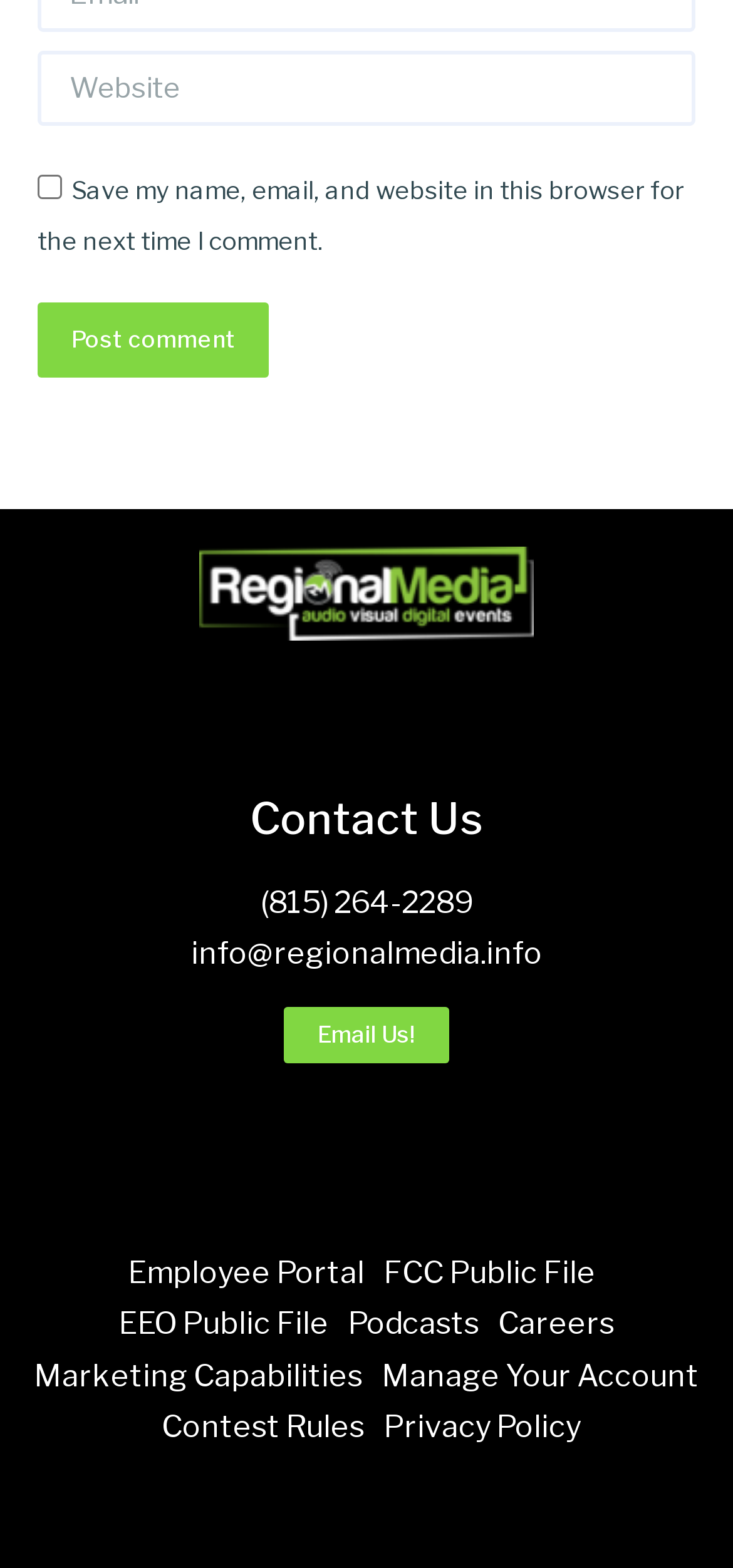Determine the bounding box coordinates of the clickable region to execute the instruction: "Check save my name". The coordinates should be four float numbers between 0 and 1, denoted as [left, top, right, bottom].

[0.051, 0.111, 0.085, 0.126]